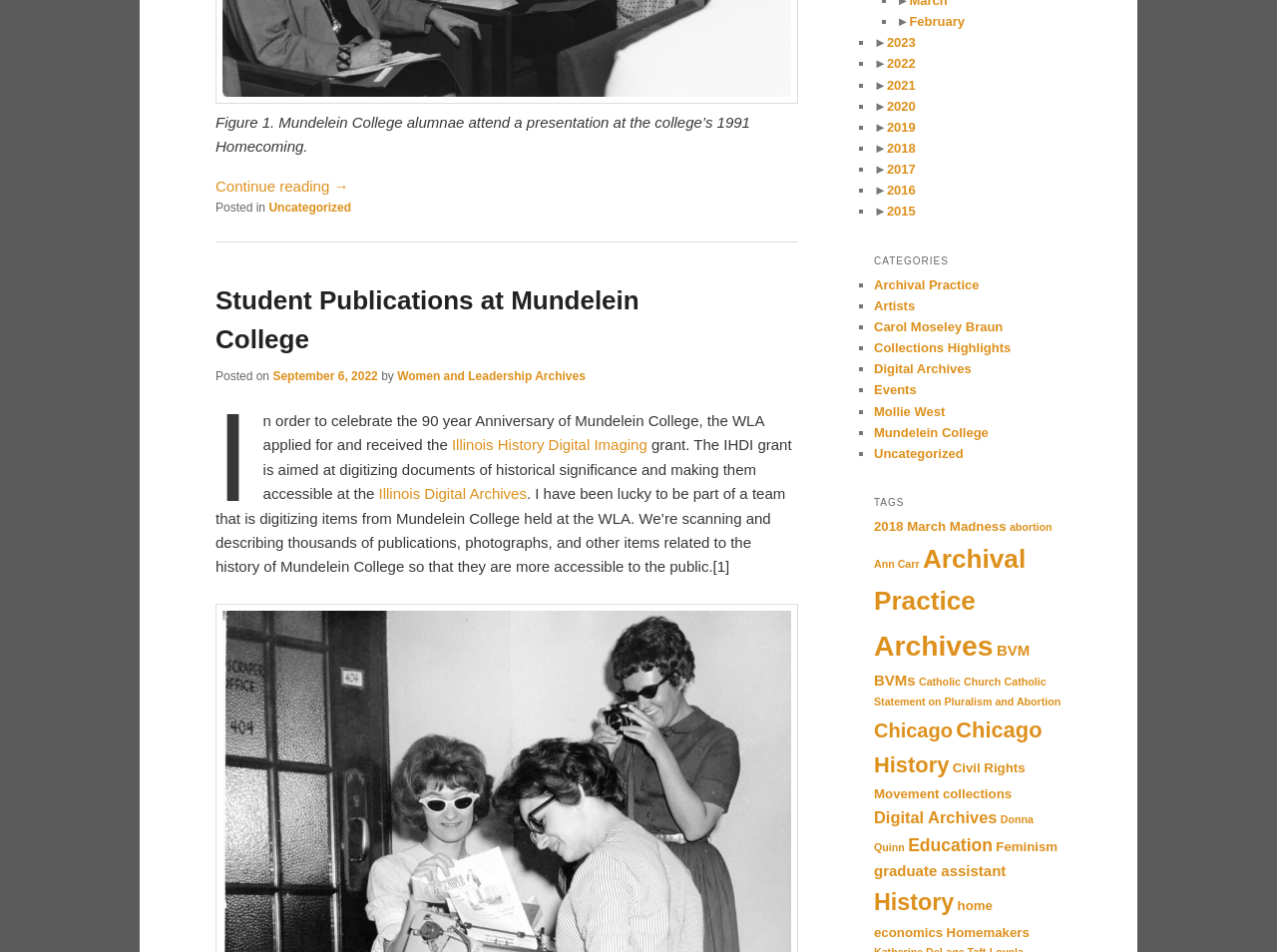Determine the bounding box coordinates for the HTML element mentioned in the following description: "September 6, 2022". The coordinates should be a list of four floats ranging from 0 to 1, represented as [left, top, right, bottom].

[0.214, 0.387, 0.296, 0.402]